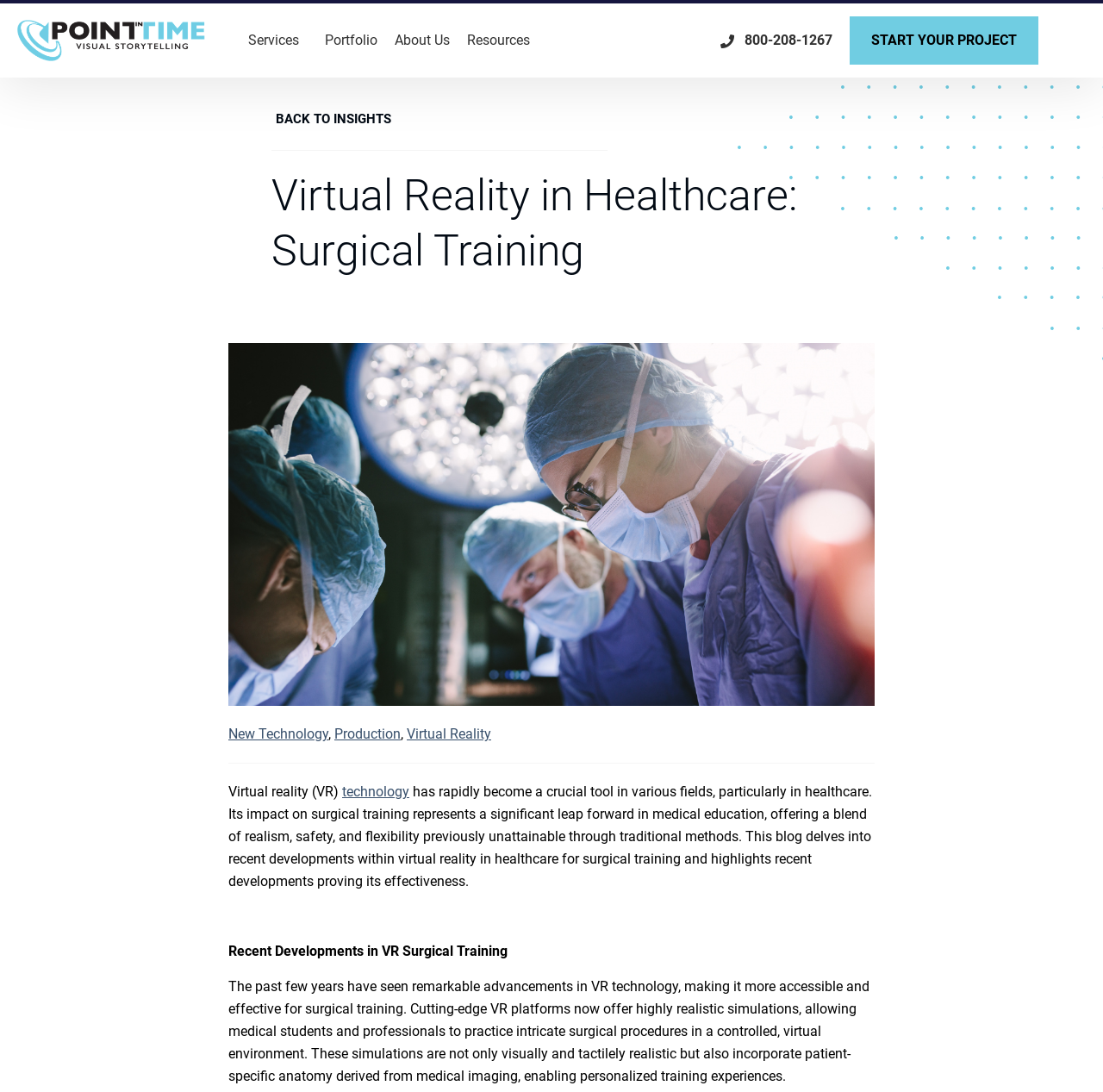Please specify the bounding box coordinates in the format (top-left x, top-left y, bottom-right x, bottom-right y), with values ranging from 0 to 1. Identify the bounding box for the UI component described as follows: START YOUR PROJECT

[0.77, 0.015, 0.941, 0.059]